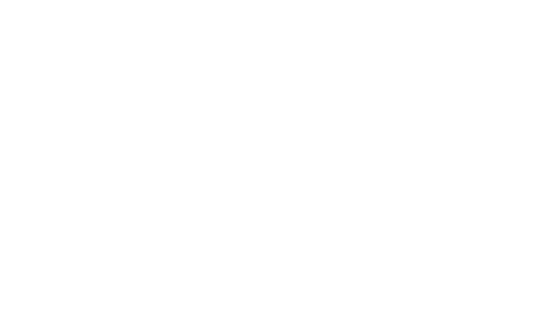Give a detailed account of the contents of the image.

The image features a striking representation of streams of blue fabric flowing down a hillside near Prizren. This artistic installation, created by the artist Hera Büyüktaşciya, captures the essence of movement and fluidity, blending seamlessly with the natural landscape. The vibrant blue hues of the fabric contrast with the earthy tones of the hill, evoking a sense of harmony between art and nature. This piece is part of the Autostrada Biennale, which emphasizes the importance of fostering a pan-European ecosystem that champions knowledge, innovation, and ecological awareness. The work aligns with the Allianz Foundation's mission to support a diverse and resilient European civil society.